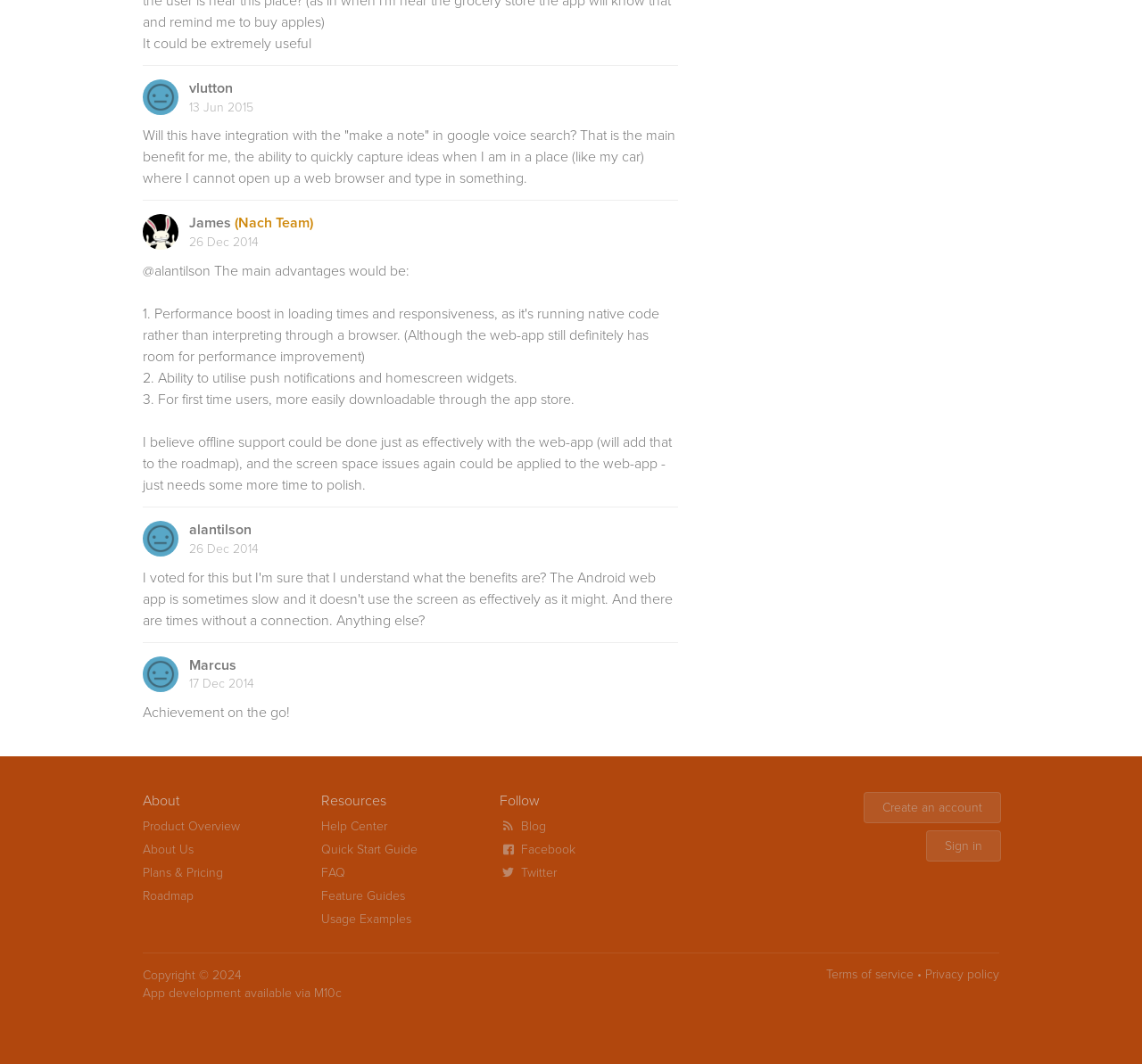What is the purpose of the 'About' section? From the image, respond with a single word or brief phrase.

To provide information about the company